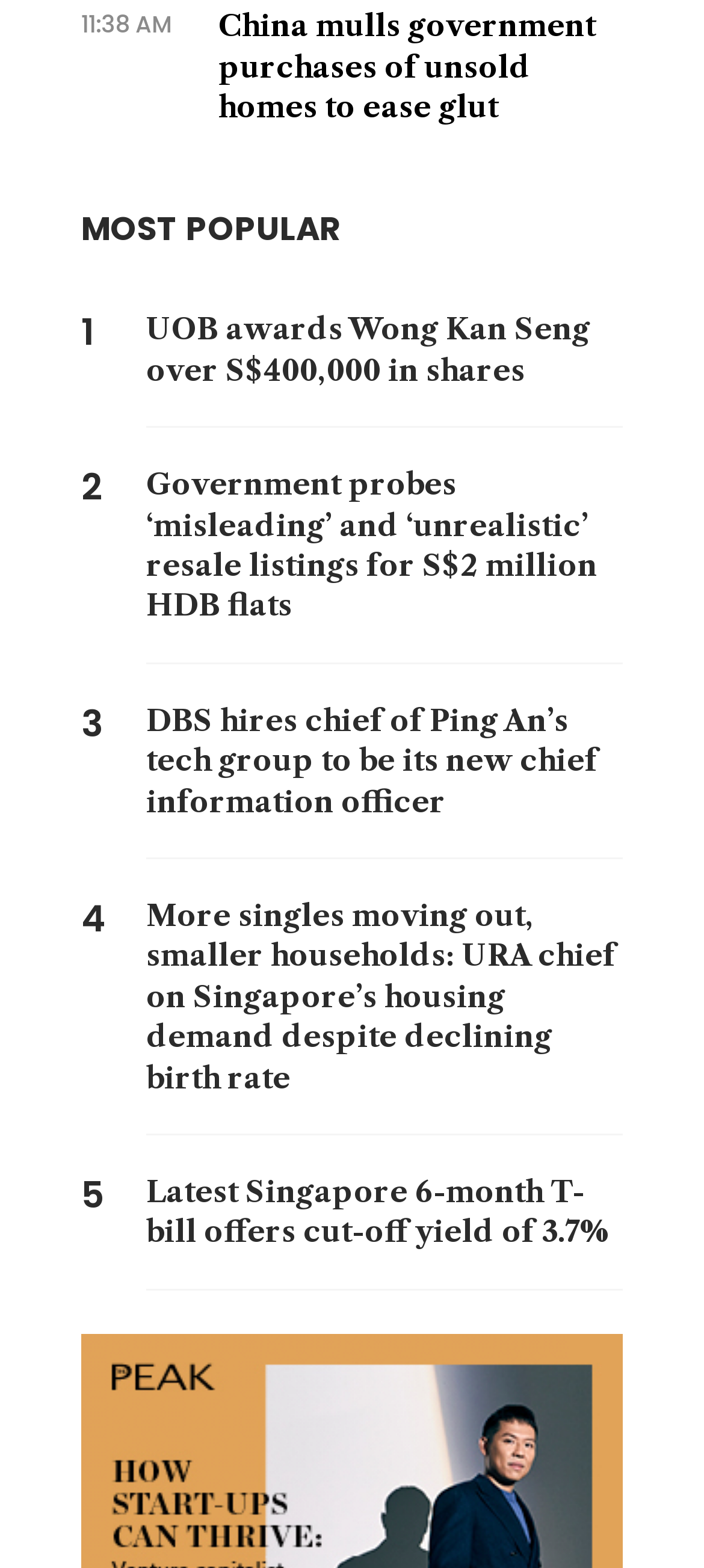What is the topic of the first news article? Refer to the image and provide a one-word or short phrase answer.

China's unsold homes